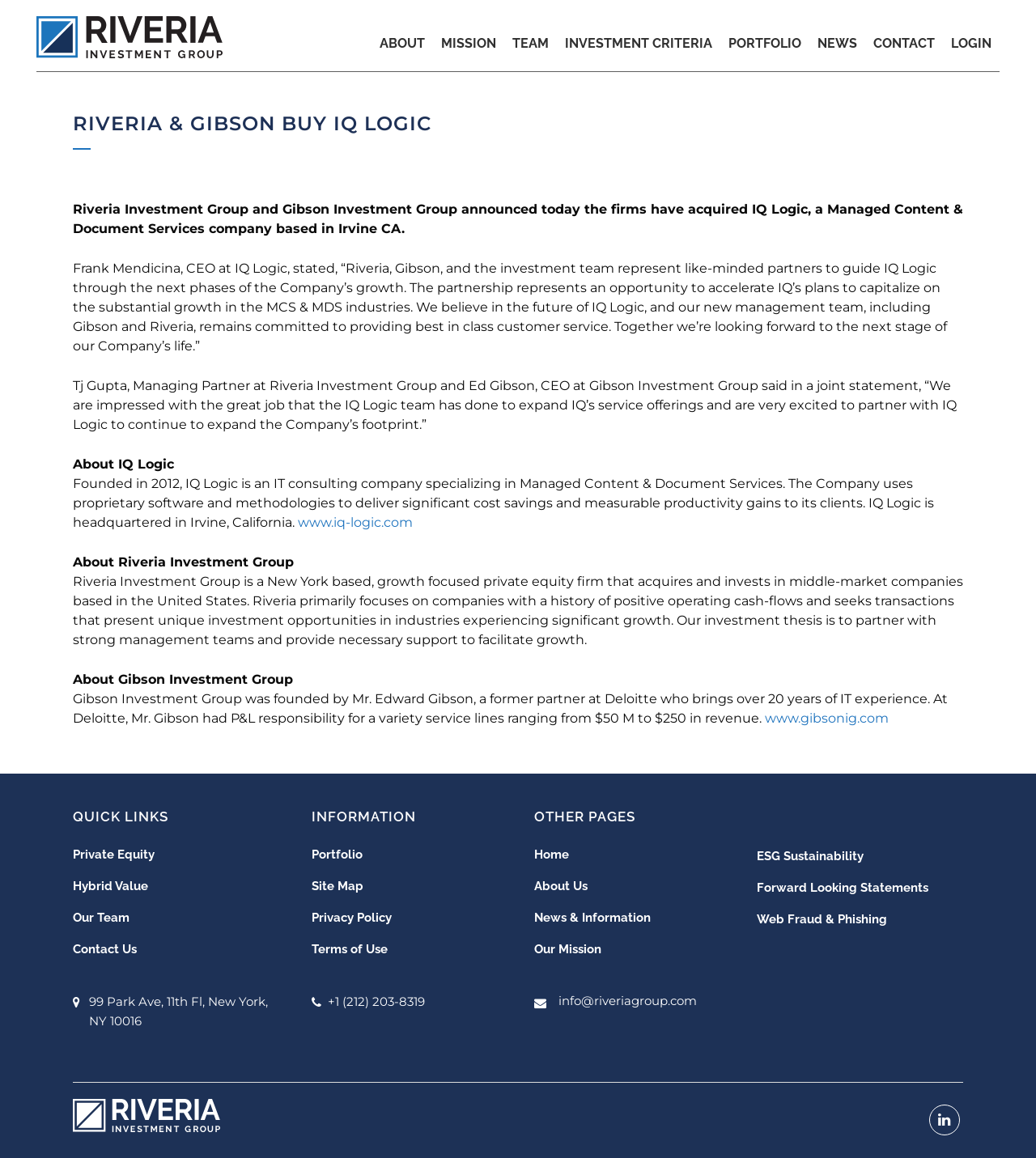Determine the bounding box for the UI element described here: "Contact Us".

[0.07, 0.812, 0.273, 0.827]